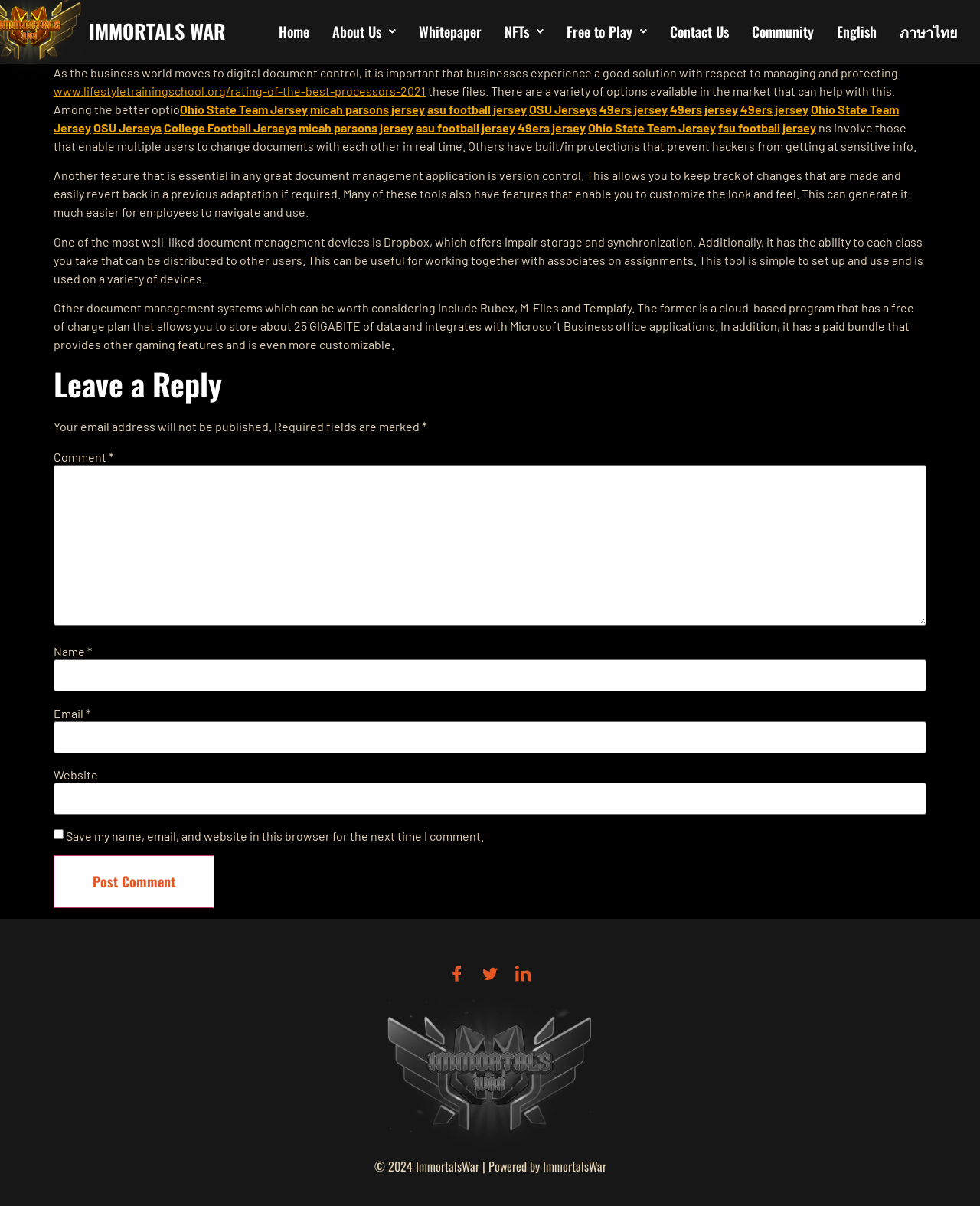Pinpoint the bounding box coordinates of the area that should be clicked to complete the following instruction: "Click the Home link". The coordinates must be given as four float numbers between 0 and 1, i.e., [left, top, right, bottom].

[0.272, 0.015, 0.327, 0.037]